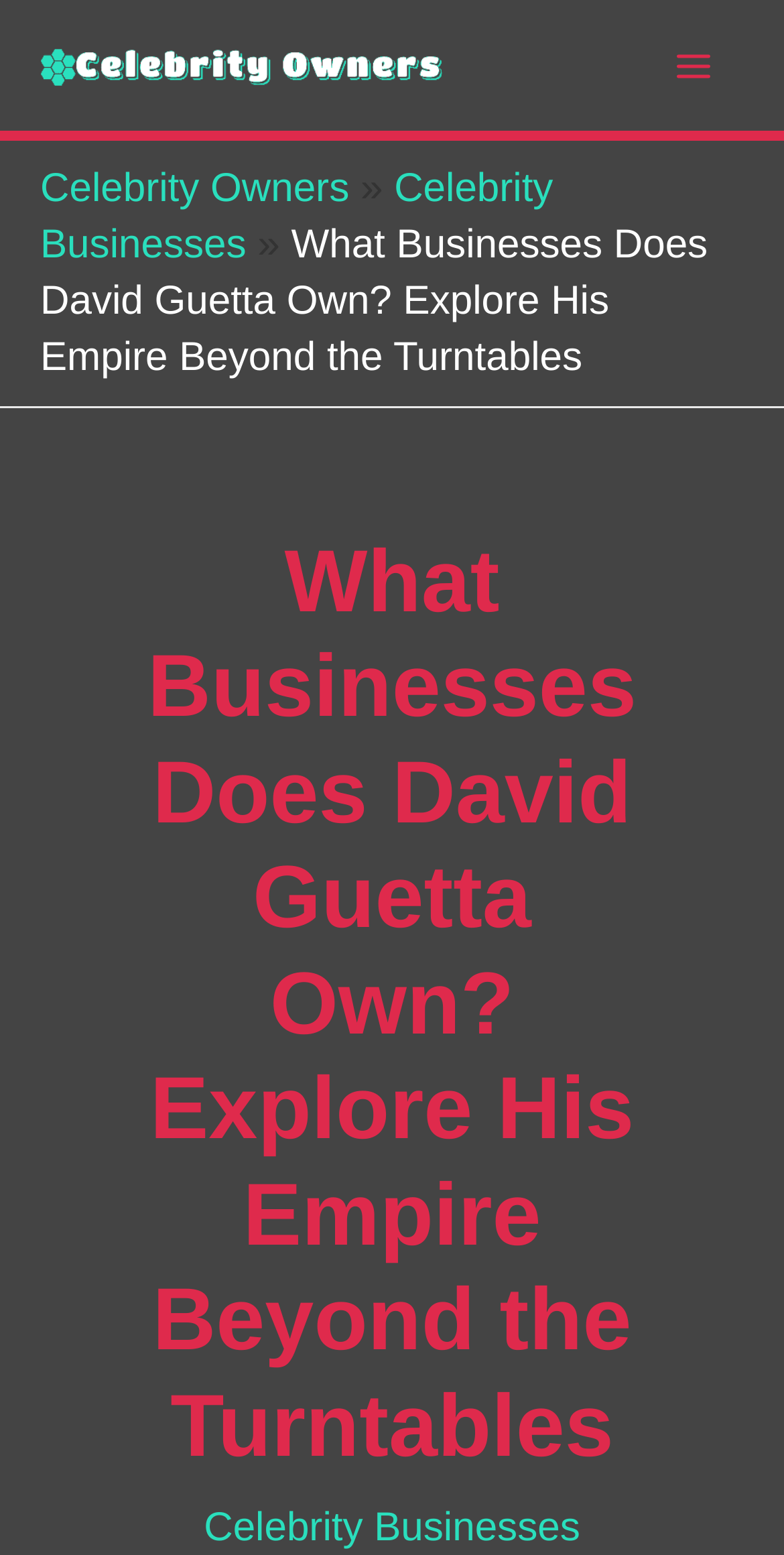Answer this question using a single word or a brief phrase:
How many navigation links are in the breadcrumbs section?

2